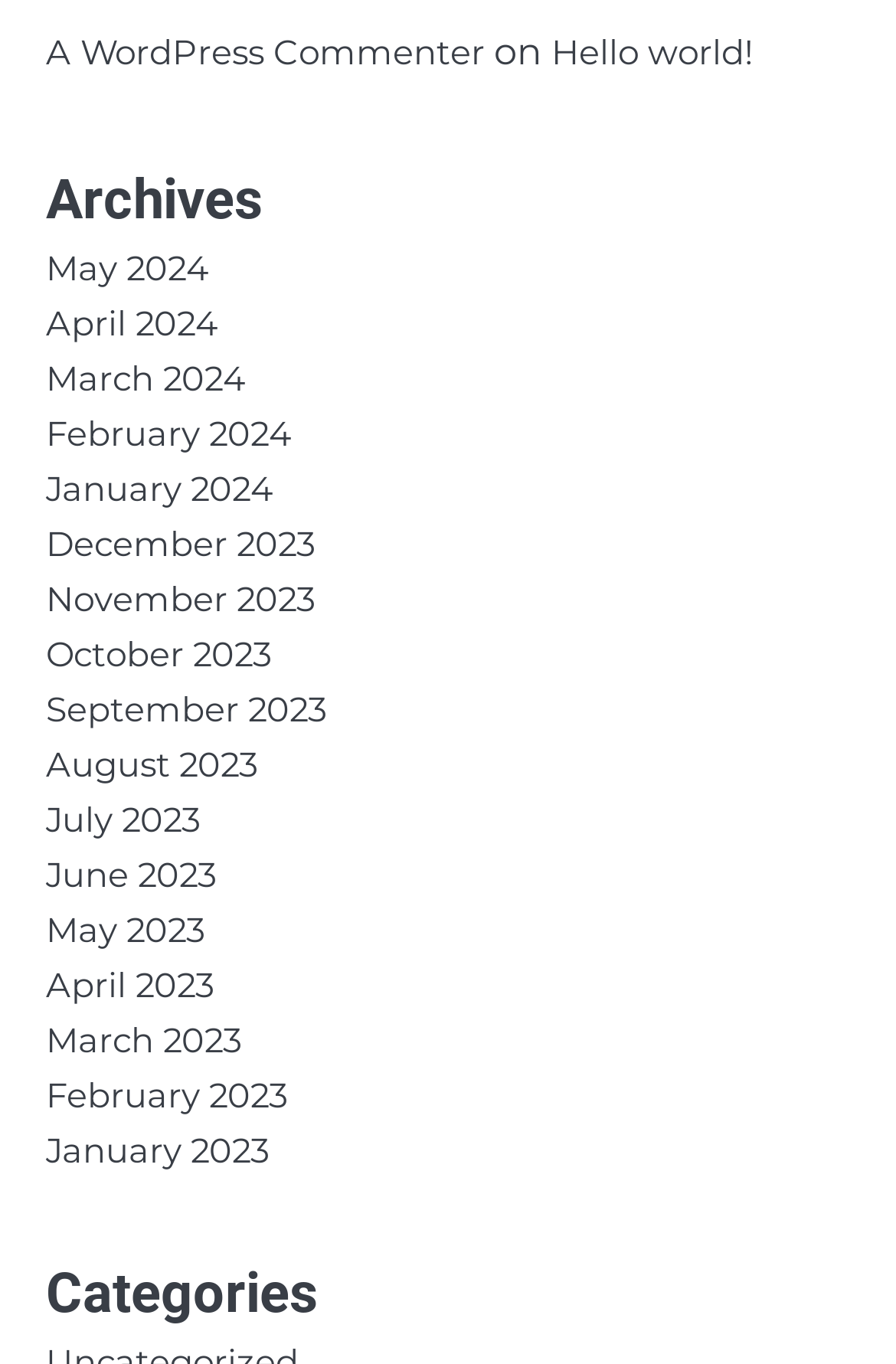Determine the bounding box for the UI element that matches this description: "April 2024".

[0.051, 0.223, 0.244, 0.253]